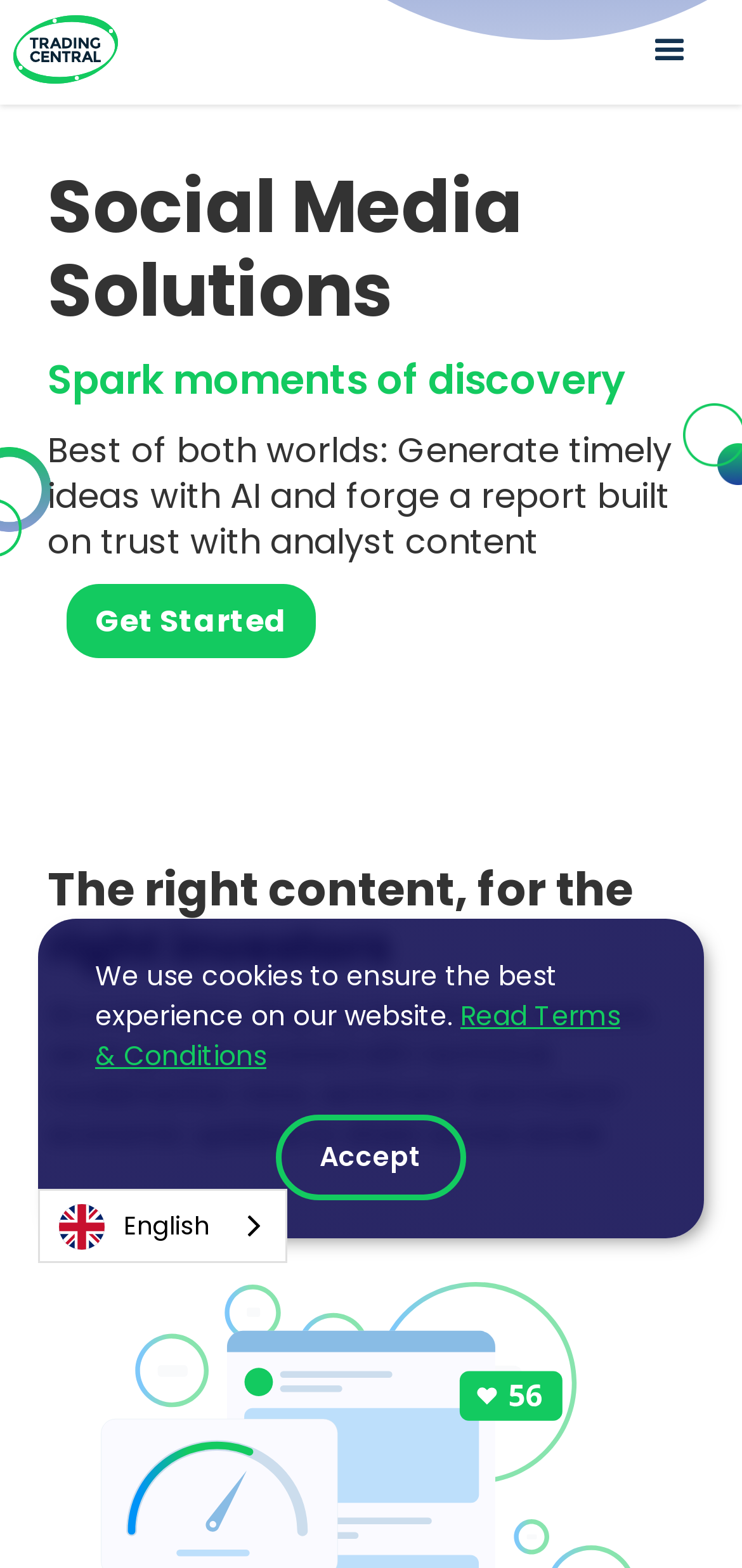What is the current language selected?
Please respond to the question with a detailed and well-explained answer.

The current language selected is 'English', as indicated by the complementary element 'Language selected: English' and the combobox element 'Language' with the selected option 'English'.